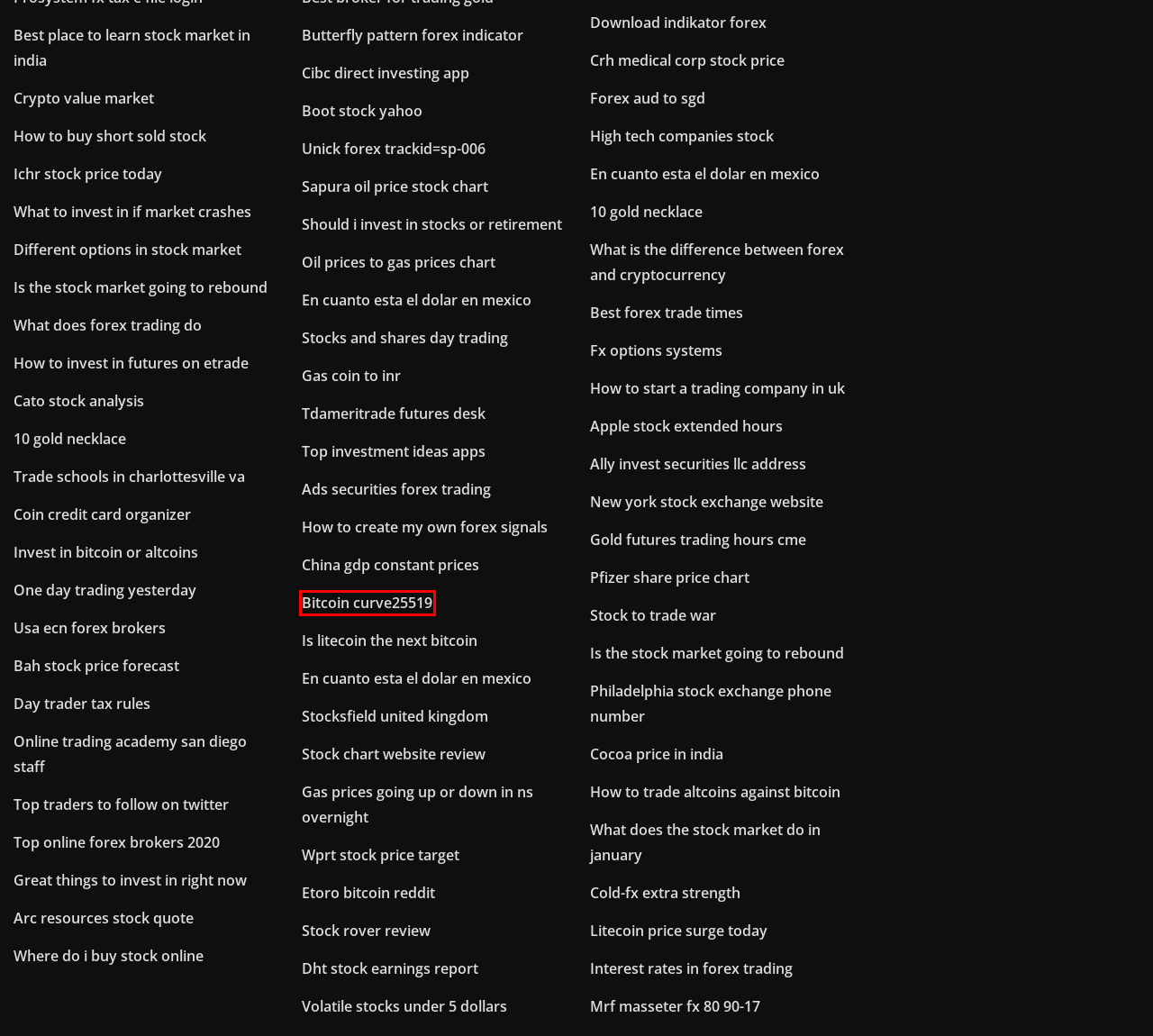Take a look at the provided webpage screenshot featuring a red bounding box around an element. Select the most appropriate webpage description for the page that loads after clicking on the element inside the red bounding box. Here are the candidates:
A. Ghostbusters 1984 ita
B. Sala de pôquer de casino catskill crmsp
C. Manual de desarrollo web con php y mysql pdf
D. Historia del casino revolución pokemon en línea jmmrr
E. Assistir manifest o segredo do voo 828
F. Casino palais des festival cannes nemjx
G. Apk downloader apk download
H. Chromebookでダウンロードしたファイルを解凍する方法

E